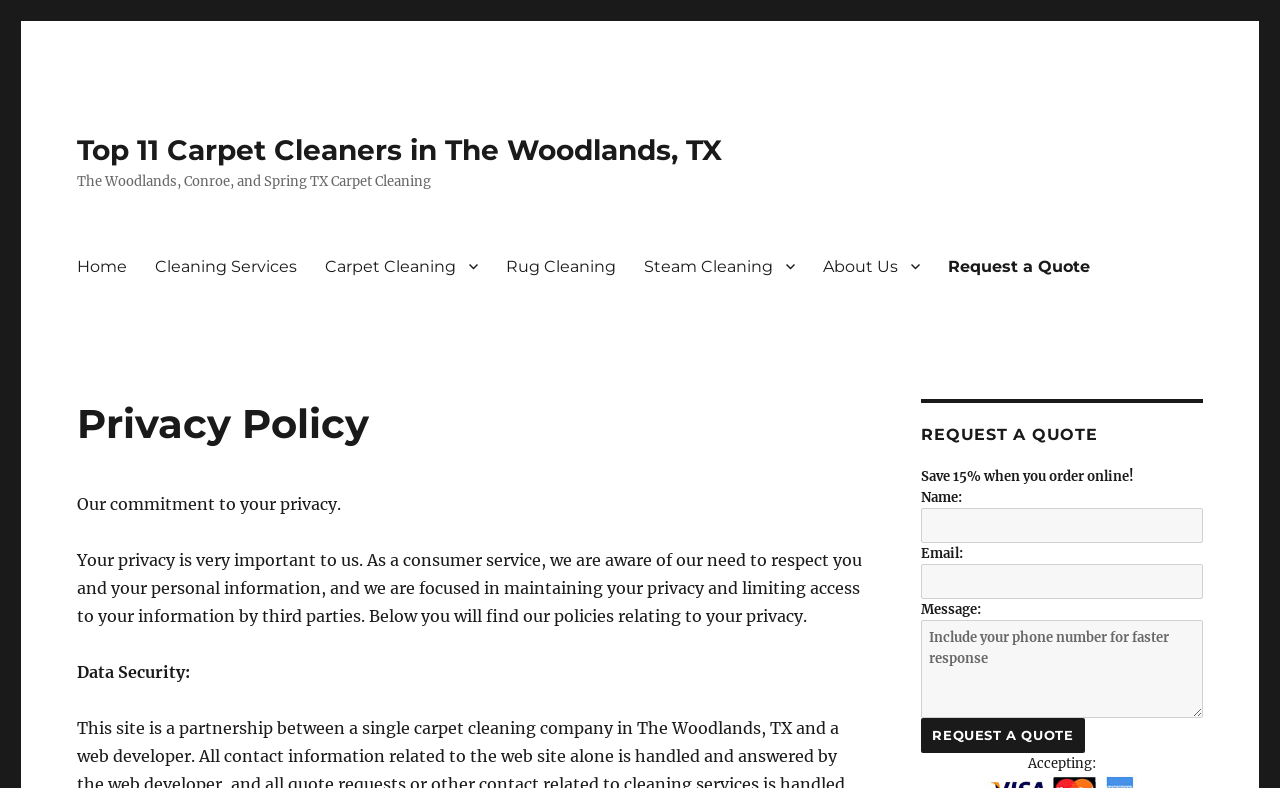Explain the webpage in detail.

This webpage is about the privacy policy of a carpet cleaning service in The Woodlands, TX. At the top, there is a link to the main page, "Top 11 Carpet Cleaners in The Woodlands, TX", followed by a heading that reads "The Woodlands, Conroe, and Spring TX Carpet Cleaning". 

Below this, there is a primary navigation menu with links to various pages, including "Home", "Cleaning Services", "Carpet Cleaning", "Rug Cleaning", "Steam Cleaning", "About Us", and "Request a Quote". 

The main content of the page is divided into sections. The first section has a heading "Privacy Policy" and explains the company's commitment to respecting users' privacy and personal information. 

Below this, there is a section about data security, followed by a call-to-action section to request a quote. This section has a heading "REQUEST A QUOTE" and includes a form with fields for name, email, and message, as well as a button to submit the request. There is also a note to include a phone number for a faster response. 

At the bottom of the page, there is a note about the accepted payment methods.